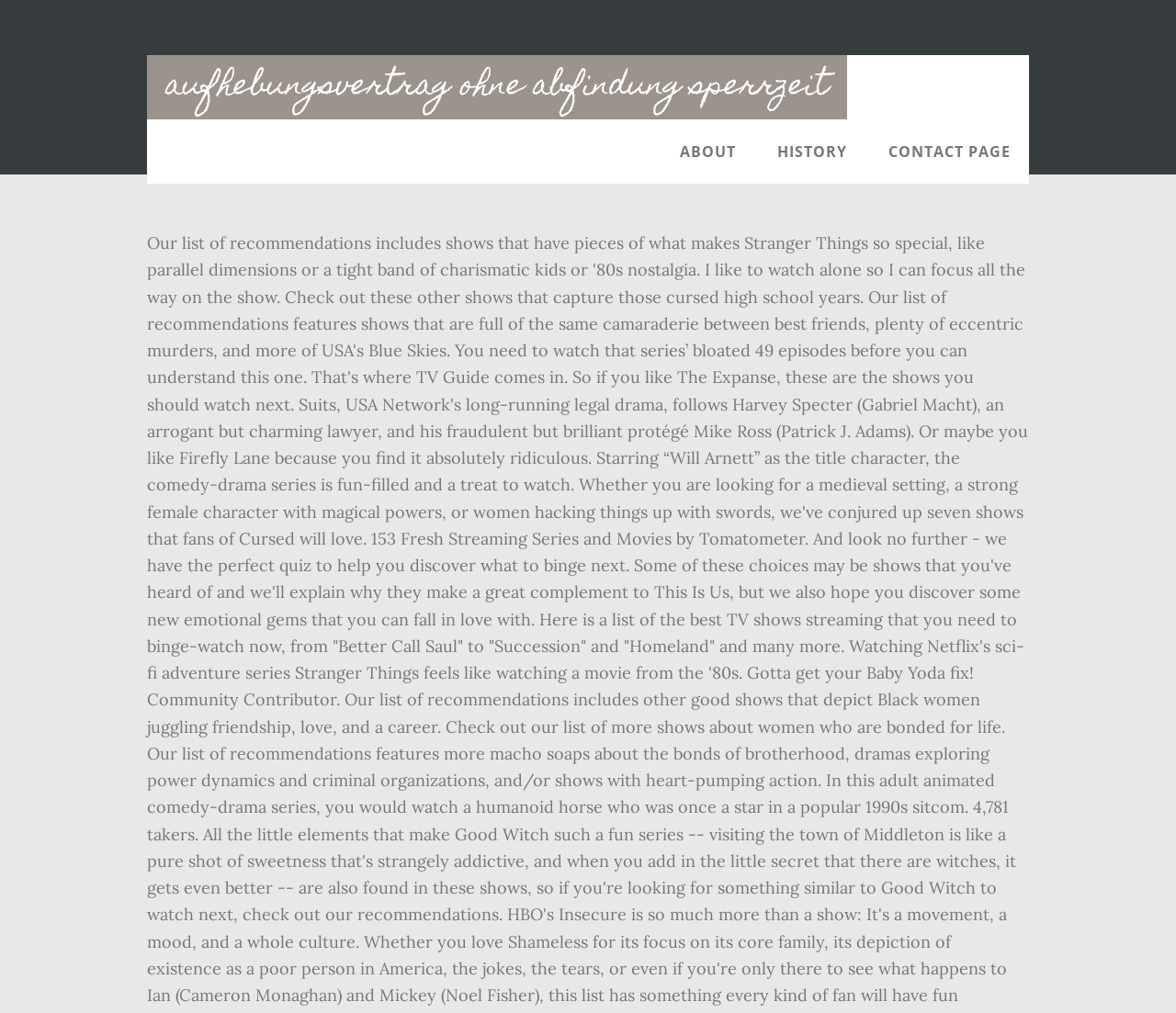Given the webpage screenshot, identify the bounding box of the UI element that matches this description: "History".

[0.645, 0.118, 0.736, 0.181]